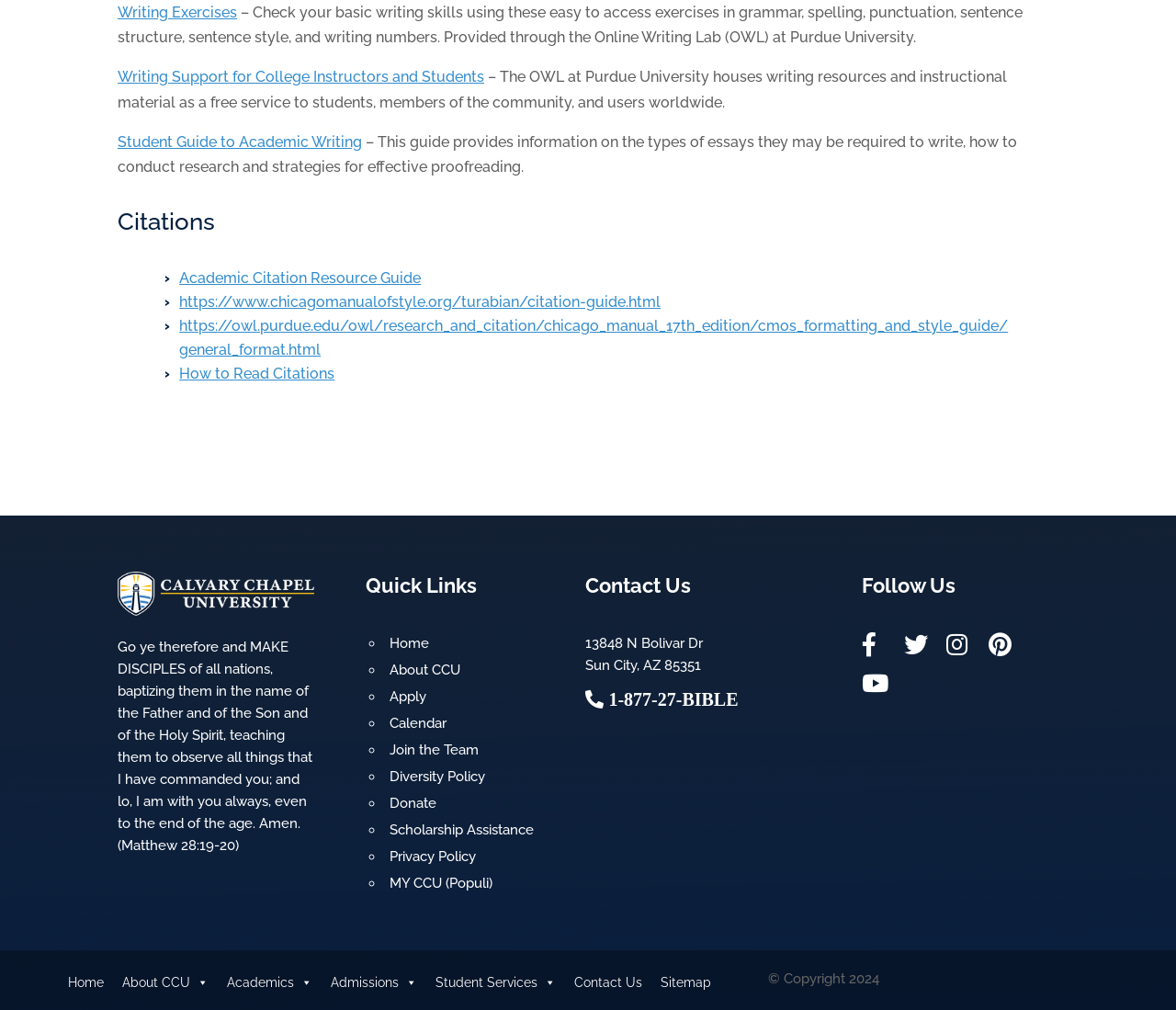Please determine the bounding box of the UI element that matches this description: Student Guide to Academic Writing. The coordinates should be given as (top-left x, top-left y, bottom-right x, bottom-right y), with all values between 0 and 1.

[0.1, 0.132, 0.308, 0.149]